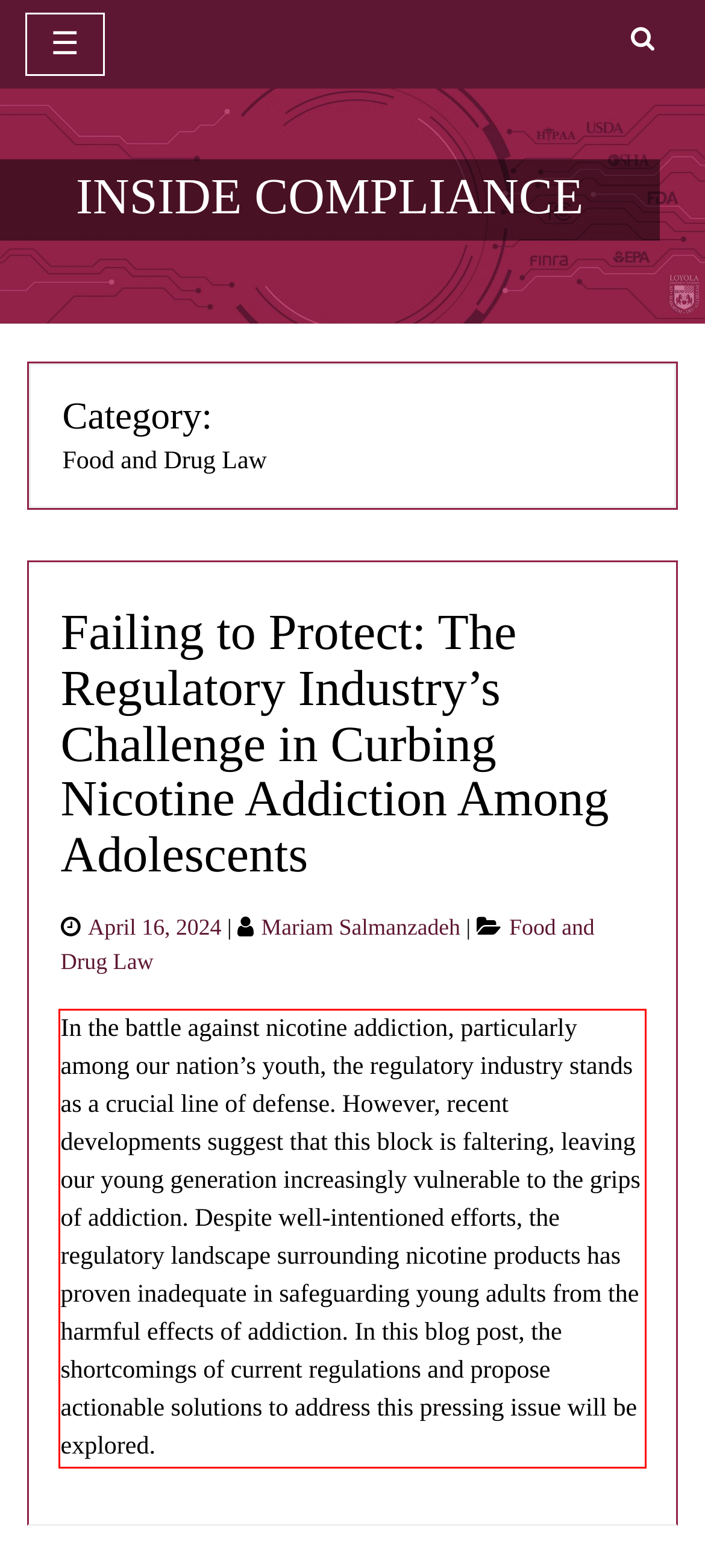Please identify and extract the text content from the UI element encased in a red bounding box on the provided webpage screenshot.

In the battle against nicotine addiction, particularly among our nation’s youth, the regulatory industry stands as a crucial line of defense. However, recent developments suggest that this block is faltering, leaving our young generation increasingly vulnerable to the grips of addiction. Despite well-intentioned efforts, the regulatory landscape surrounding nicotine products has proven inadequate in safeguarding young adults from the harmful effects of addiction. In this blog post, the shortcomings of current regulations and propose actionable solutions to address this pressing issue will be explored.